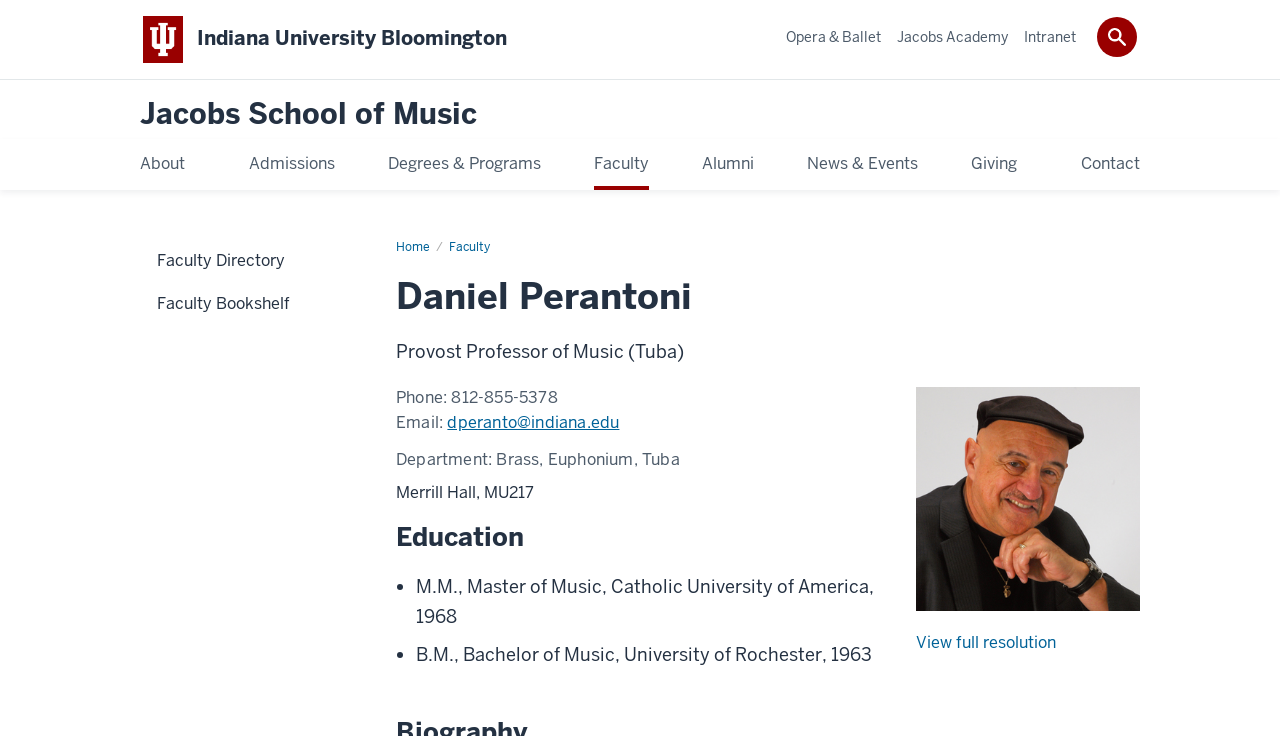Determine the bounding box coordinates for the clickable element required to fulfill the instruction: "visit the 'Faculty Directory' page". Provide the coordinates as four float numbers between 0 and 1, i.e., [left, top, right, bottom].

[0.11, 0.321, 0.274, 0.38]